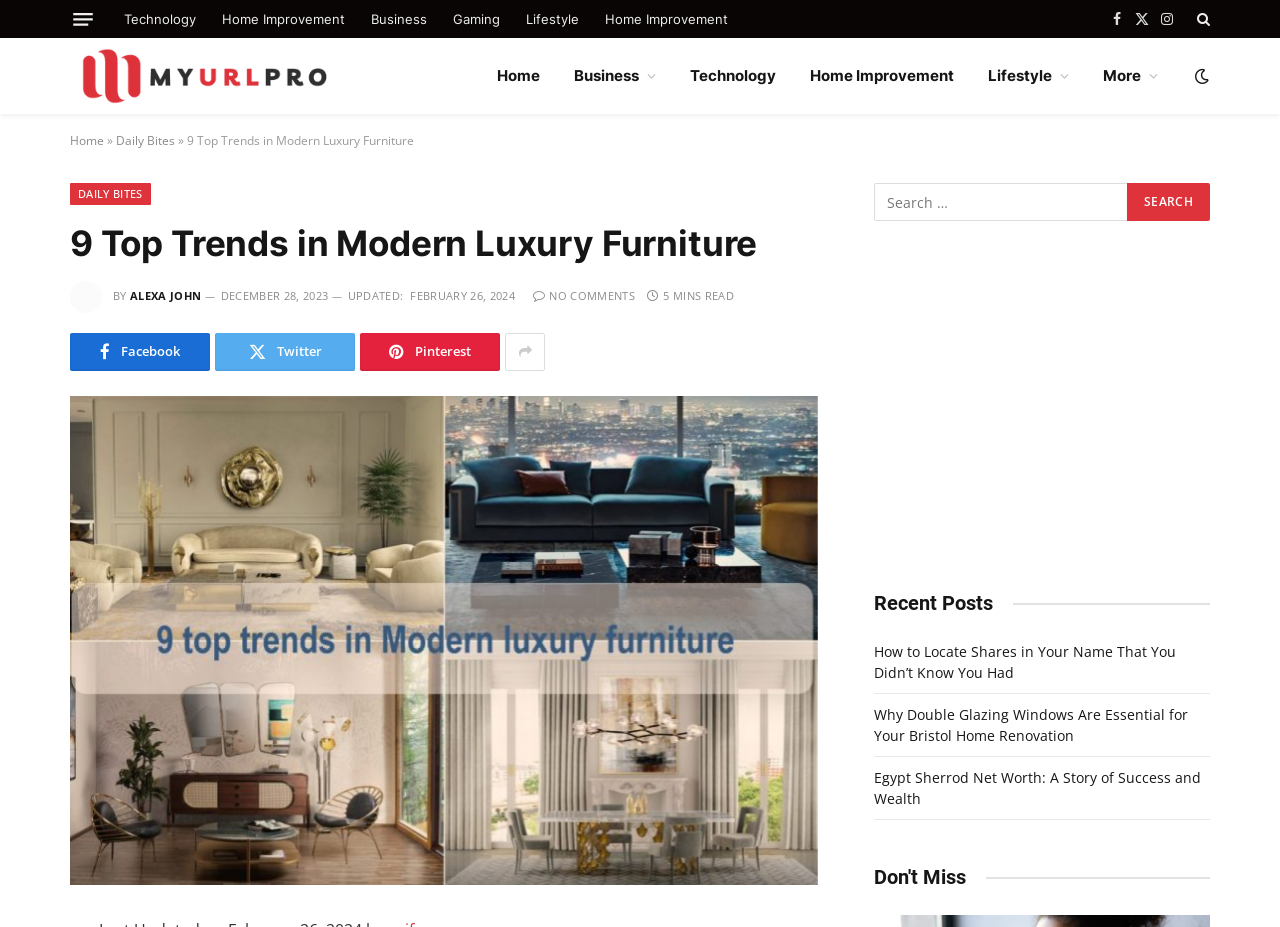Determine the bounding box coordinates of the region to click in order to accomplish the following instruction: "Click on the 'Home' link". Provide the coordinates as four float numbers between 0 and 1, specifically [left, top, right, bottom].

None